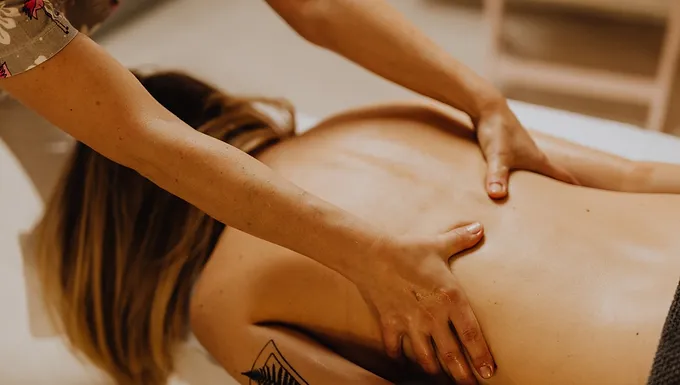What is the primary goal of prenatal massage?
Using the information presented in the image, please offer a detailed response to the question.

The caption explains that prenatal massage aims to alleviate discomfort, reduce muscle tension, and promote relaxation, which suggests that the primary goal is to provide comfort and relaxation to expectant mothers.